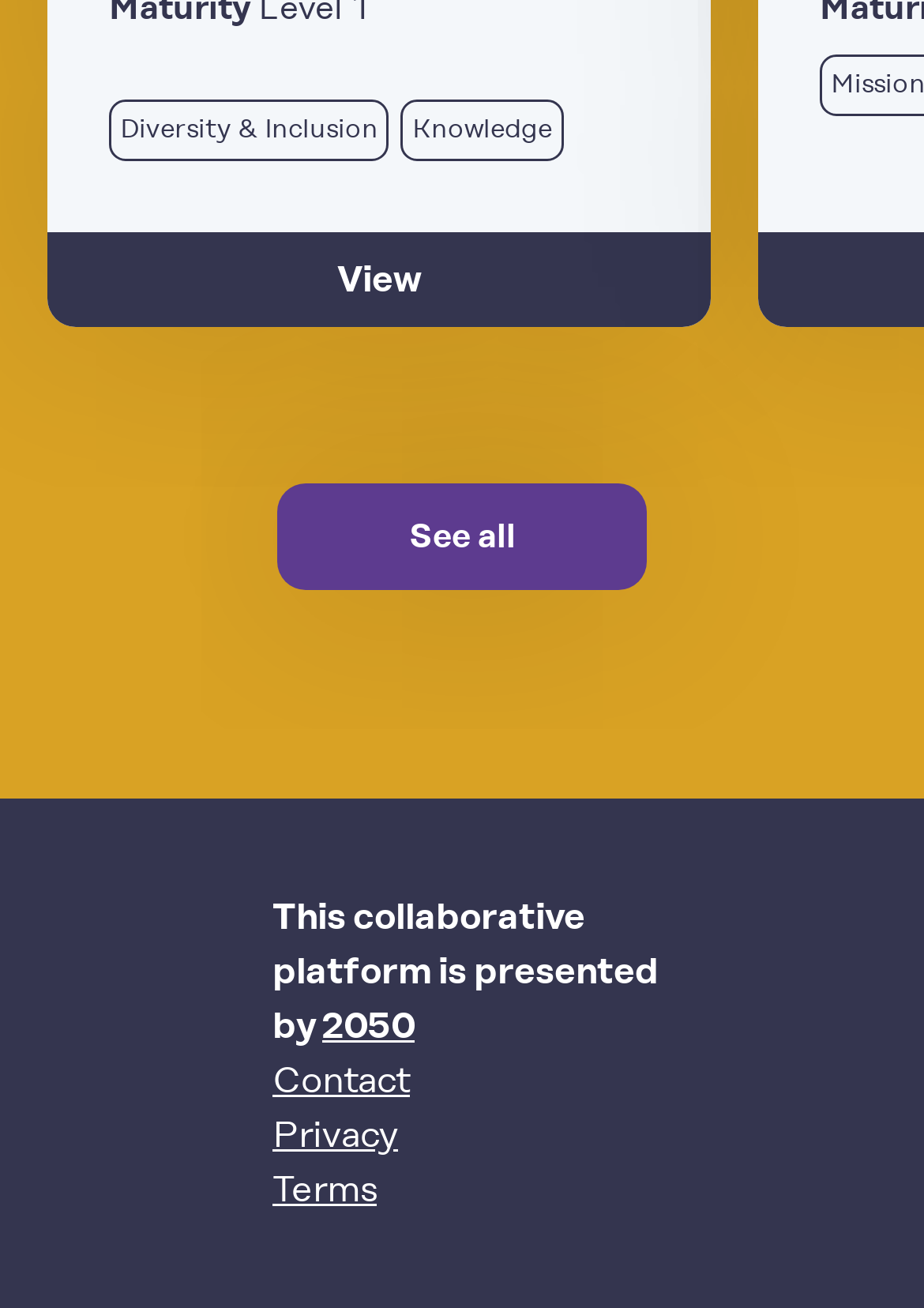Identify the bounding box coordinates of the region that should be clicked to execute the following instruction: "Click on Diversity & Inclusion".

[0.118, 0.088, 0.434, 0.108]